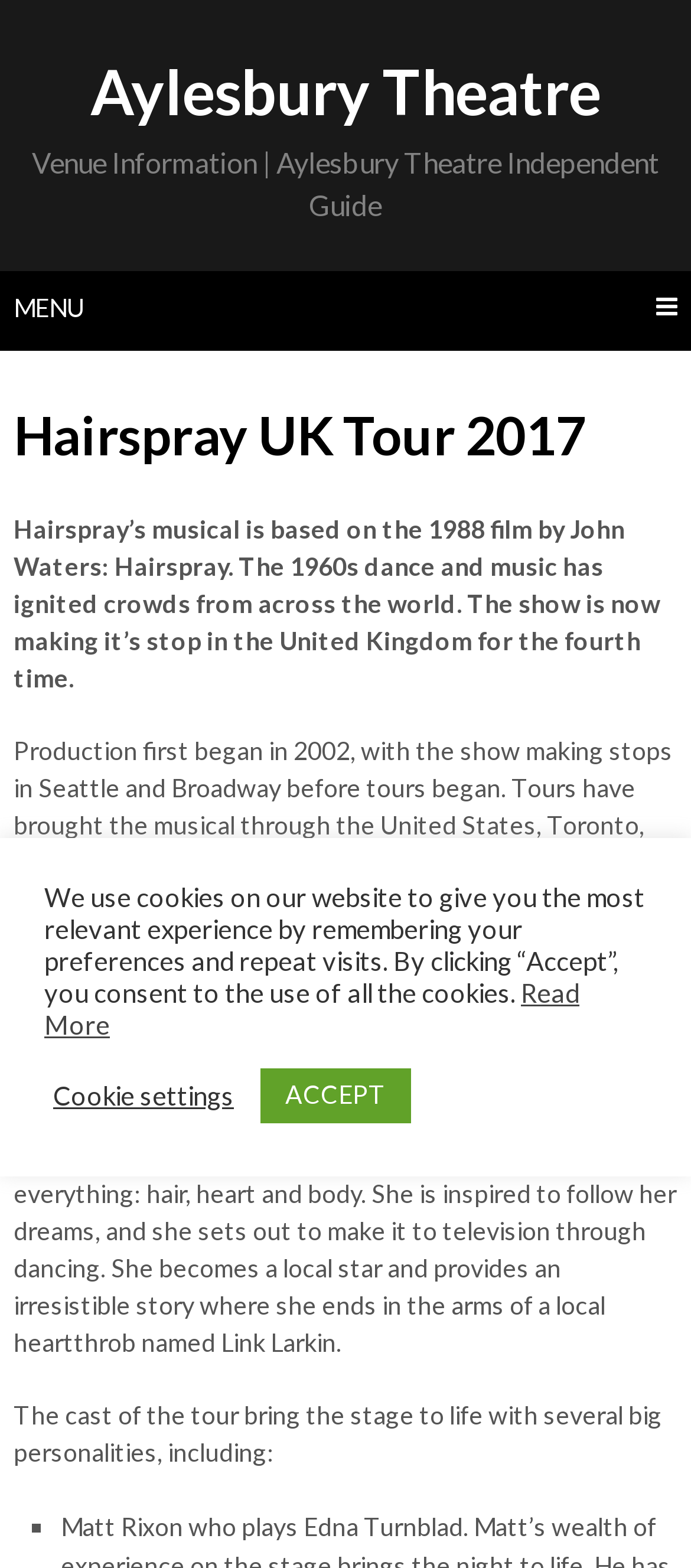What is the story of Hairspray about? Please answer the question using a single word or phrase based on the image.

Tracy Turnblad's journey